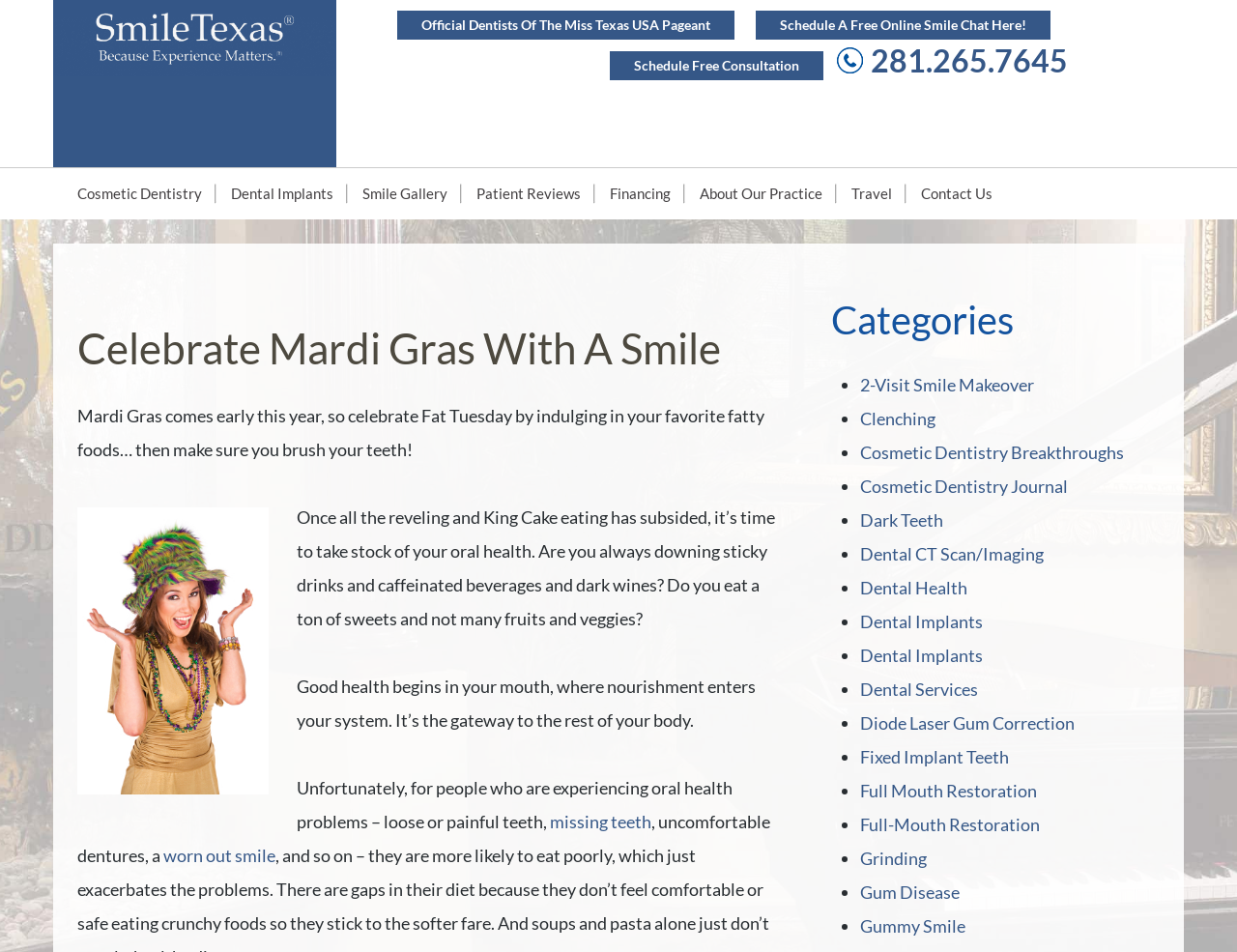Please study the image and answer the question comprehensively:
What is the consequence of not taking care of oral health?

The consequence of not taking care of oral health is mentioned on the webpage, where it says 'Unfortunately, for people who are experiencing oral health problems – loose or painful teeth...'. This suggests that neglecting oral health can lead to problems such as loose or painful teeth, which can have a significant impact on quality of life.